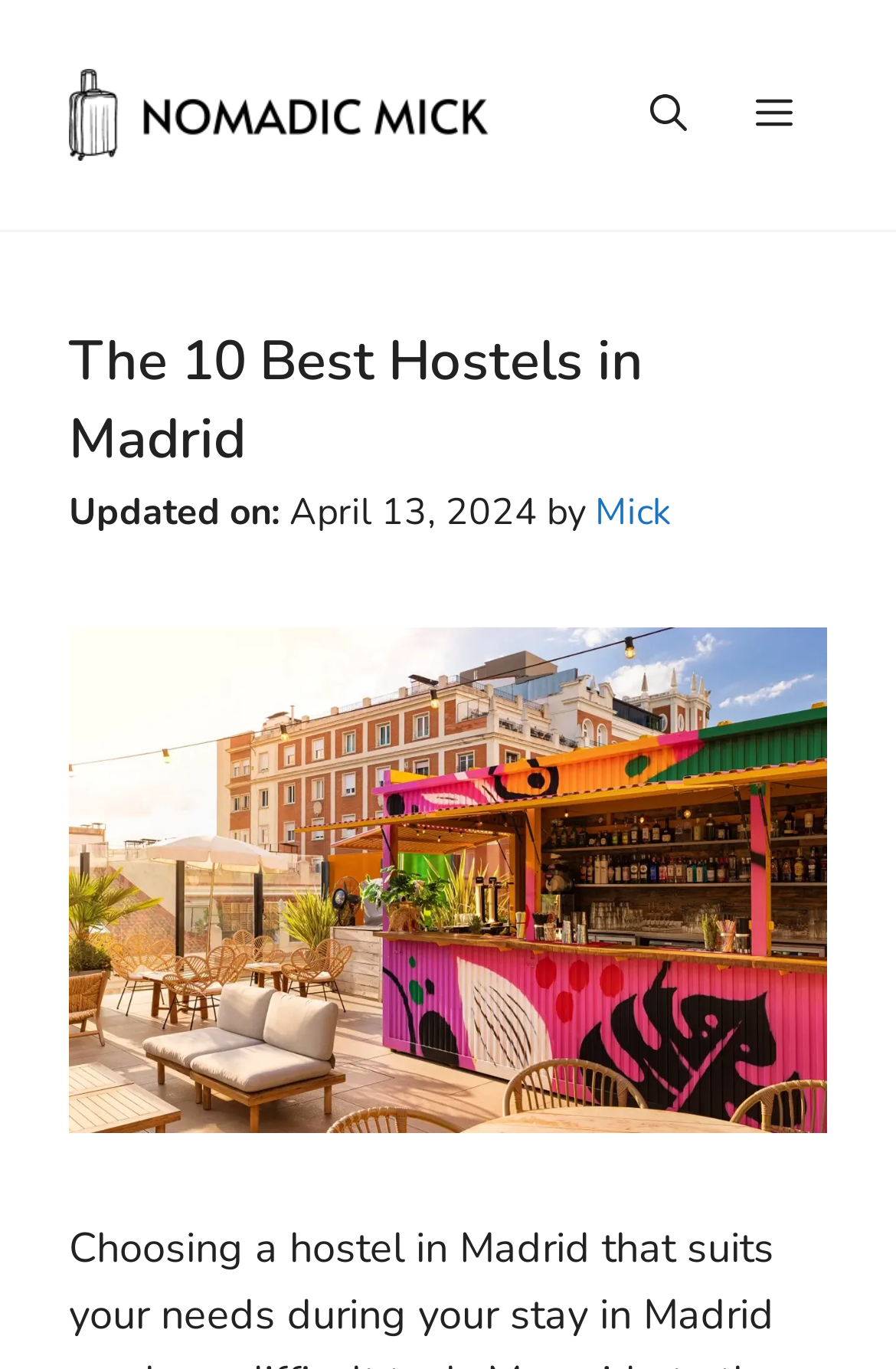What is the name of the hostel in the image?
From the details in the image, answer the question comprehensively.

I found the answer by looking at the image element, which has a description 'Generator Madrid is one of the best hostels in Spain'.